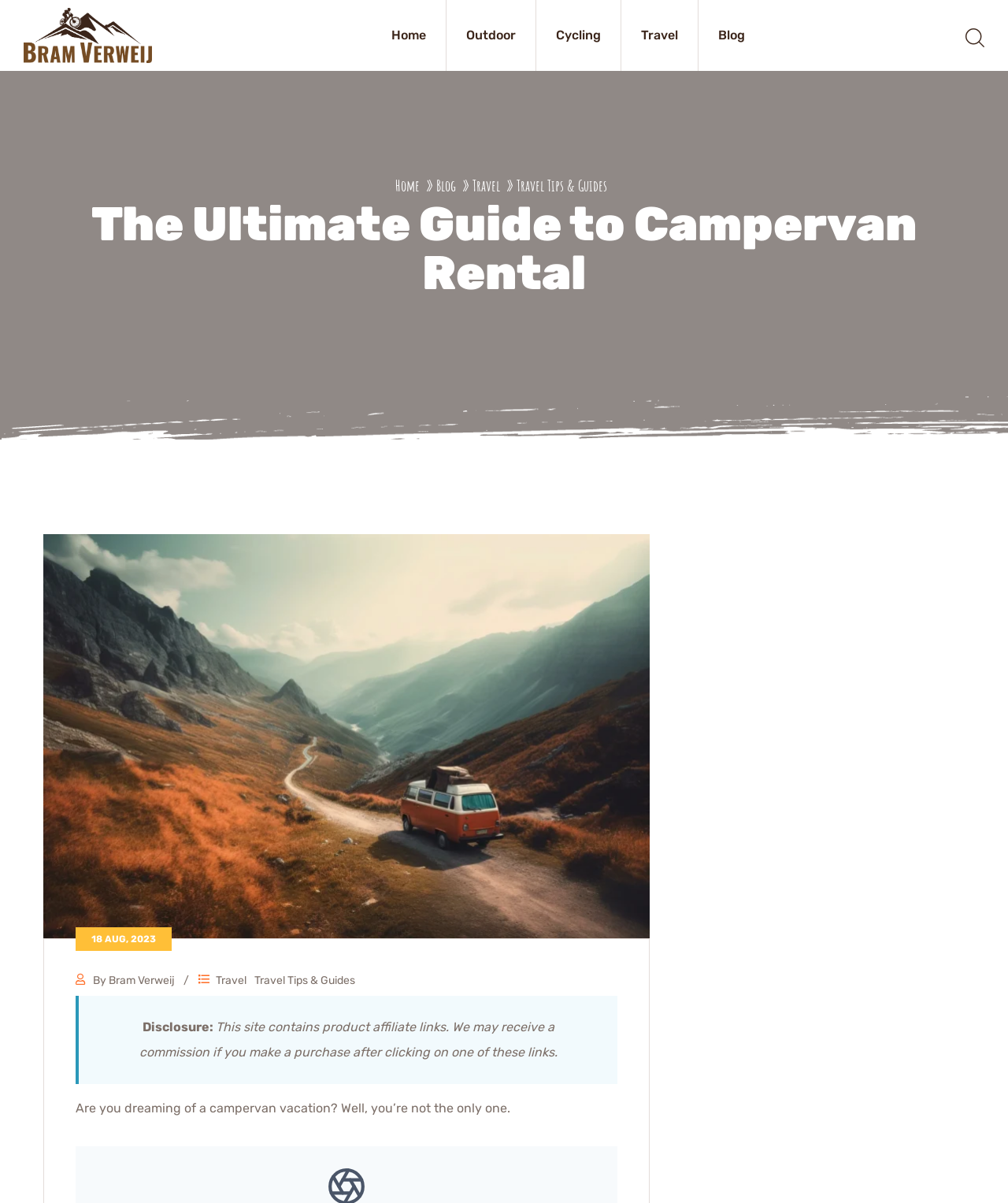Please determine the bounding box coordinates for the element with the description: "Blog".

[0.432, 0.146, 0.452, 0.162]